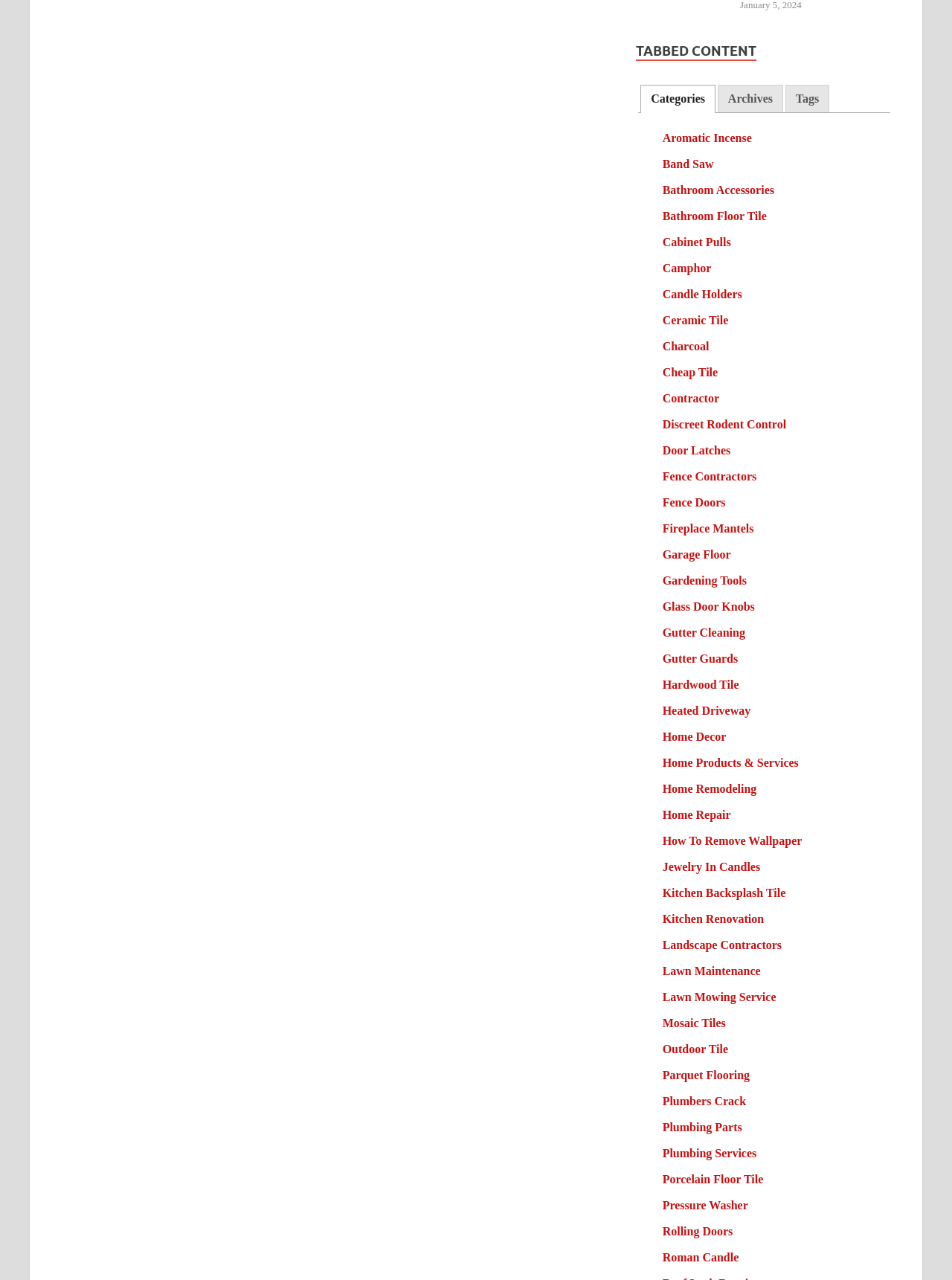Please specify the bounding box coordinates of the region to click in order to perform the following instruction: "Explore the 'Kitchen Renovation' link".

[0.696, 0.713, 0.802, 0.723]